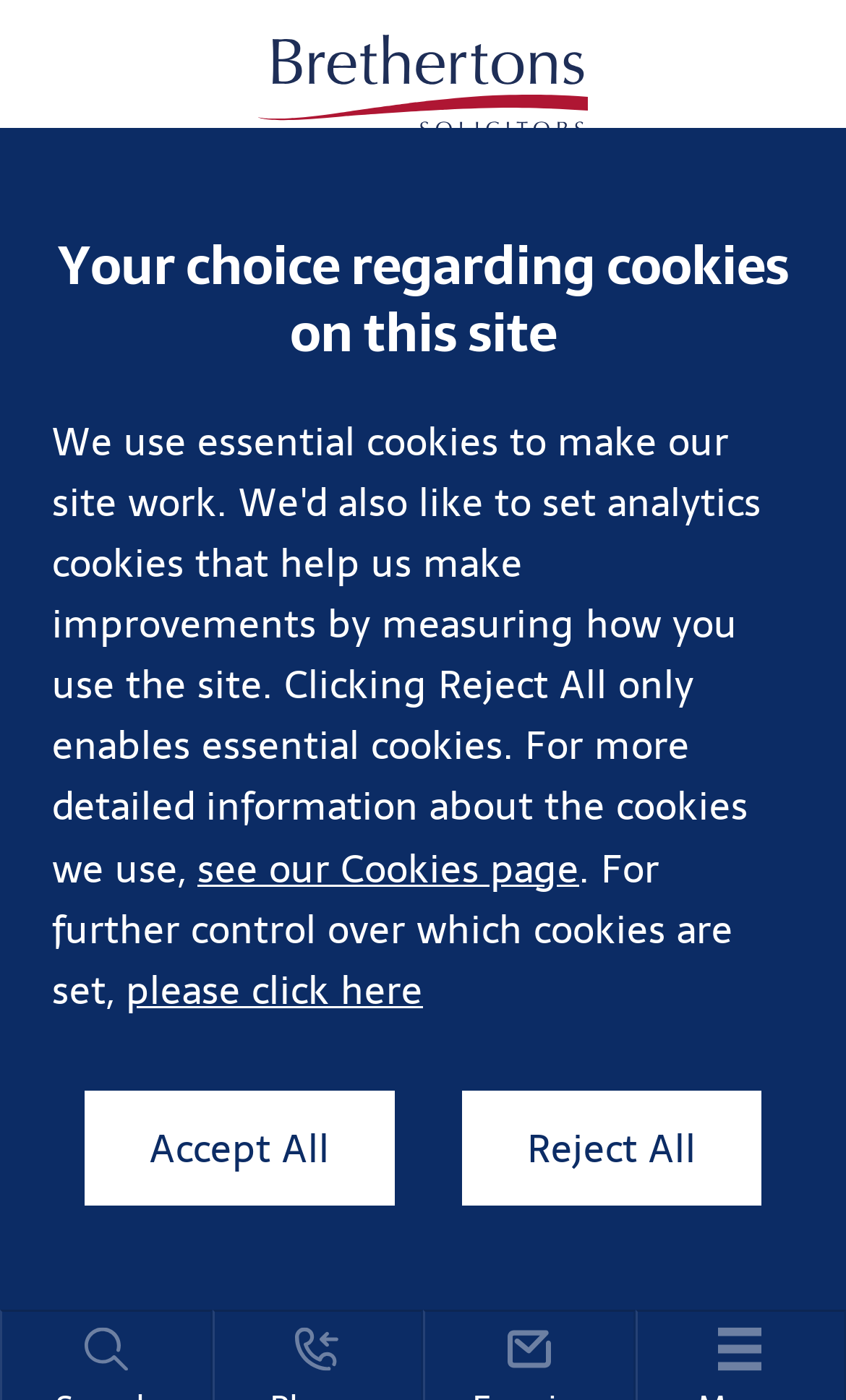Locate the bounding box of the UI element with the following description: "Home".

[0.062, 0.634, 0.172, 0.666]